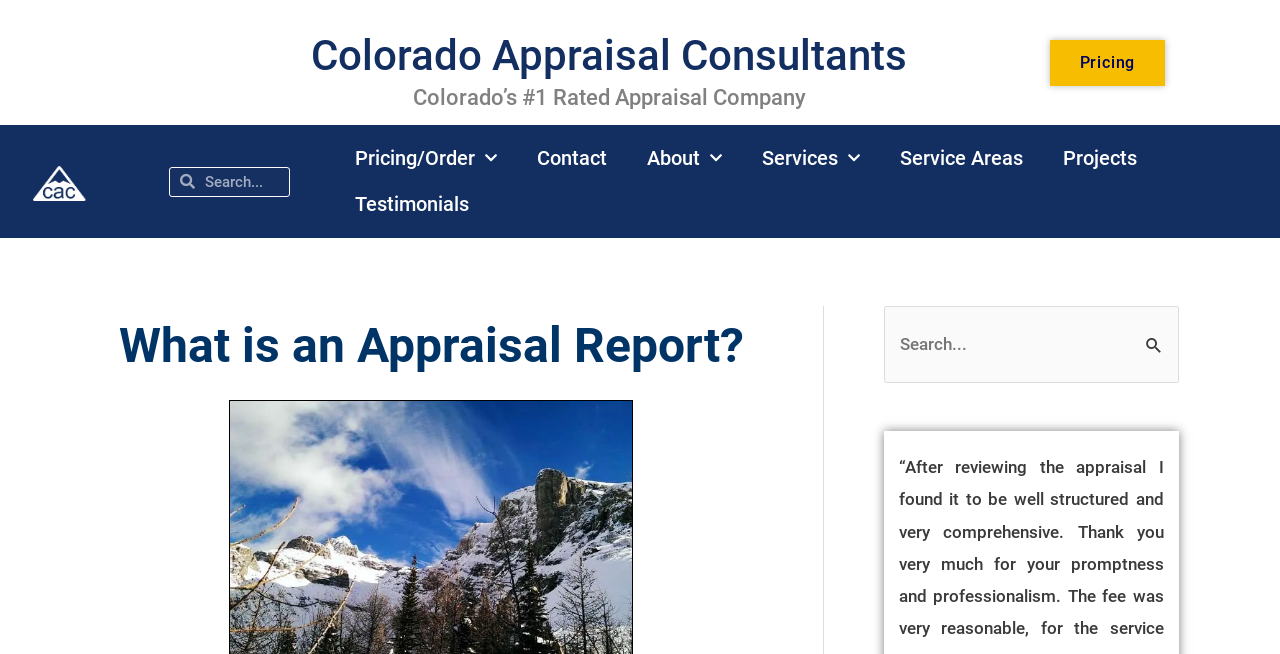Utilize the details in the image to thoroughly answer the following question: What is the company name?

I found the company name by looking at the top-left corner of the webpage, where it says 'Colorado Appraisal Consultants' in a heading element.